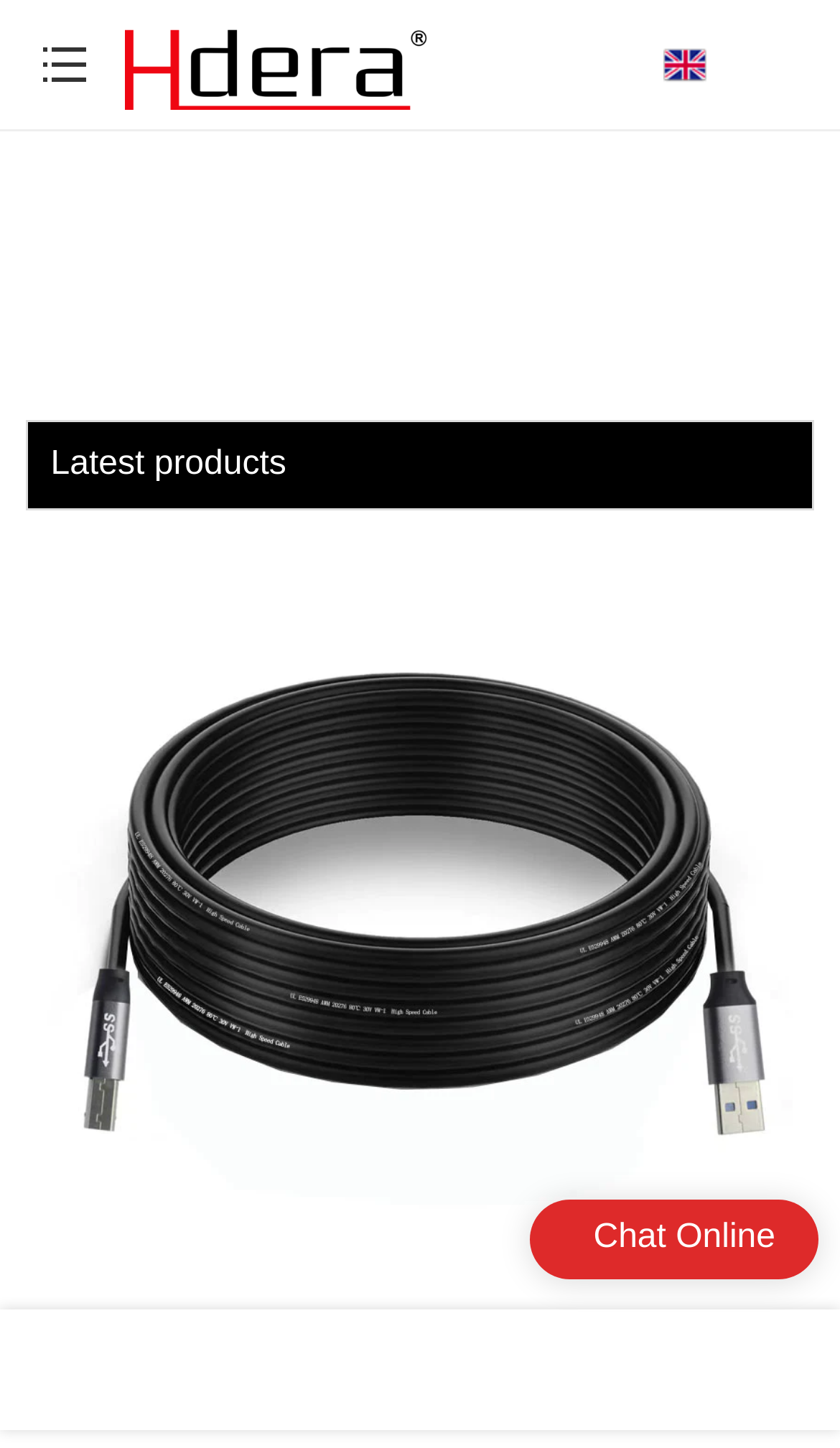Answer the question below with a single word or a brief phrase: 
Is there a chat feature on the webpage?

Yes